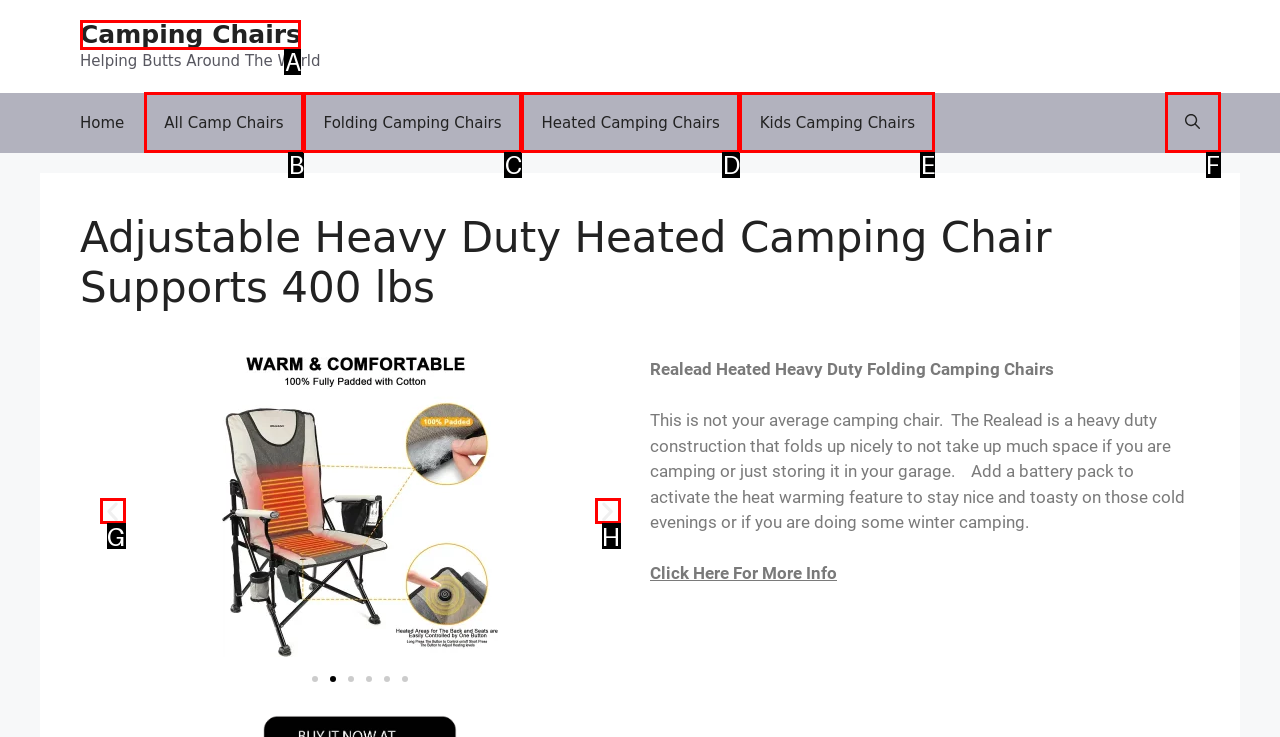Look at the description: Heated Camping Chairs
Determine the letter of the matching UI element from the given choices.

D